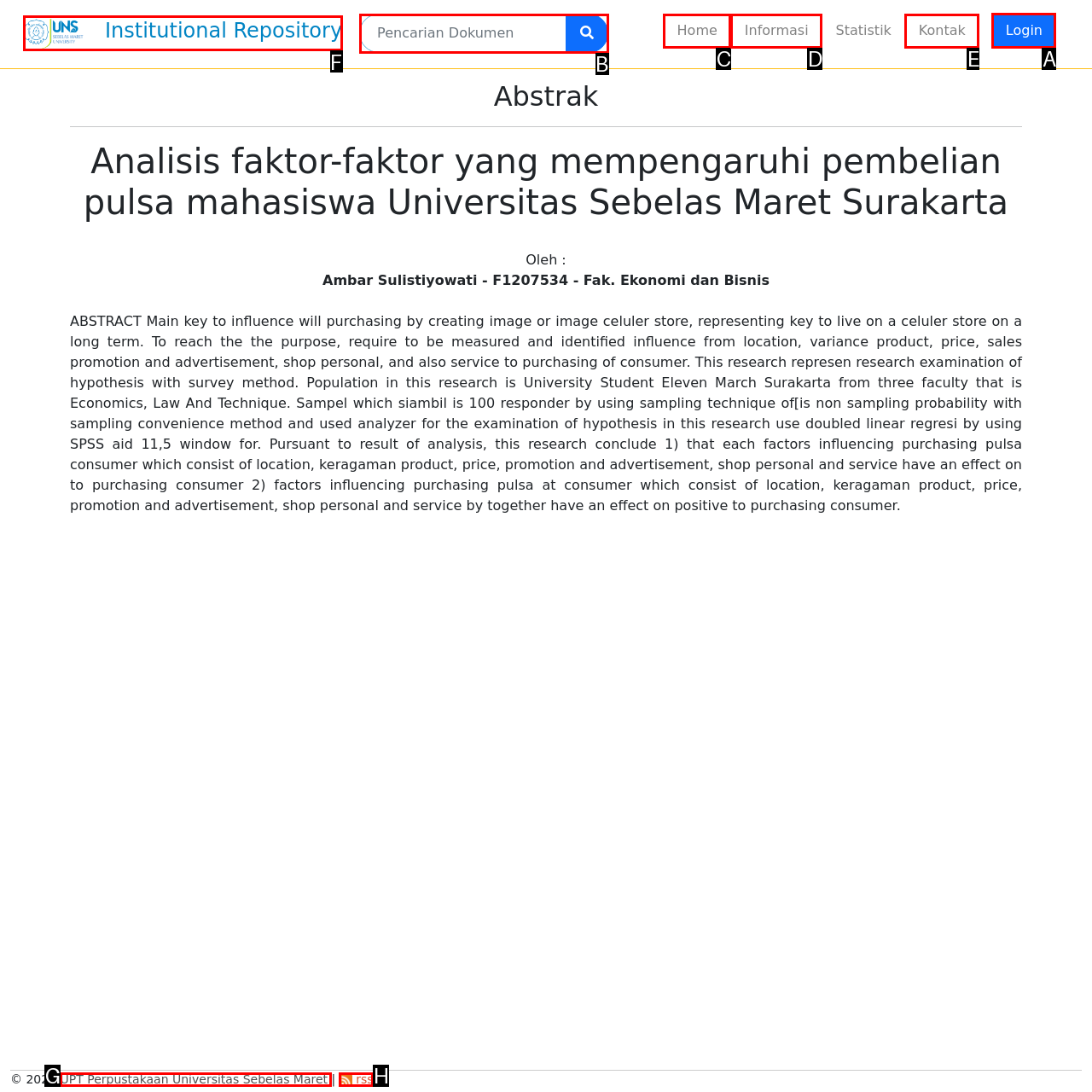Identify the HTML element that should be clicked to accomplish the task: Login to the system
Provide the option's letter from the given choices.

A